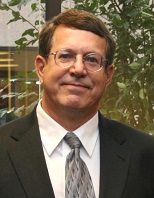Is the image related to genealogy or family history?
Refer to the image and give a detailed answer to the question.

The image is associated with references to familial and historical themes, such as those discussed in the Minerd.com website, which often focuses on genealogy and family history, suggesting a possible connection to these topics.